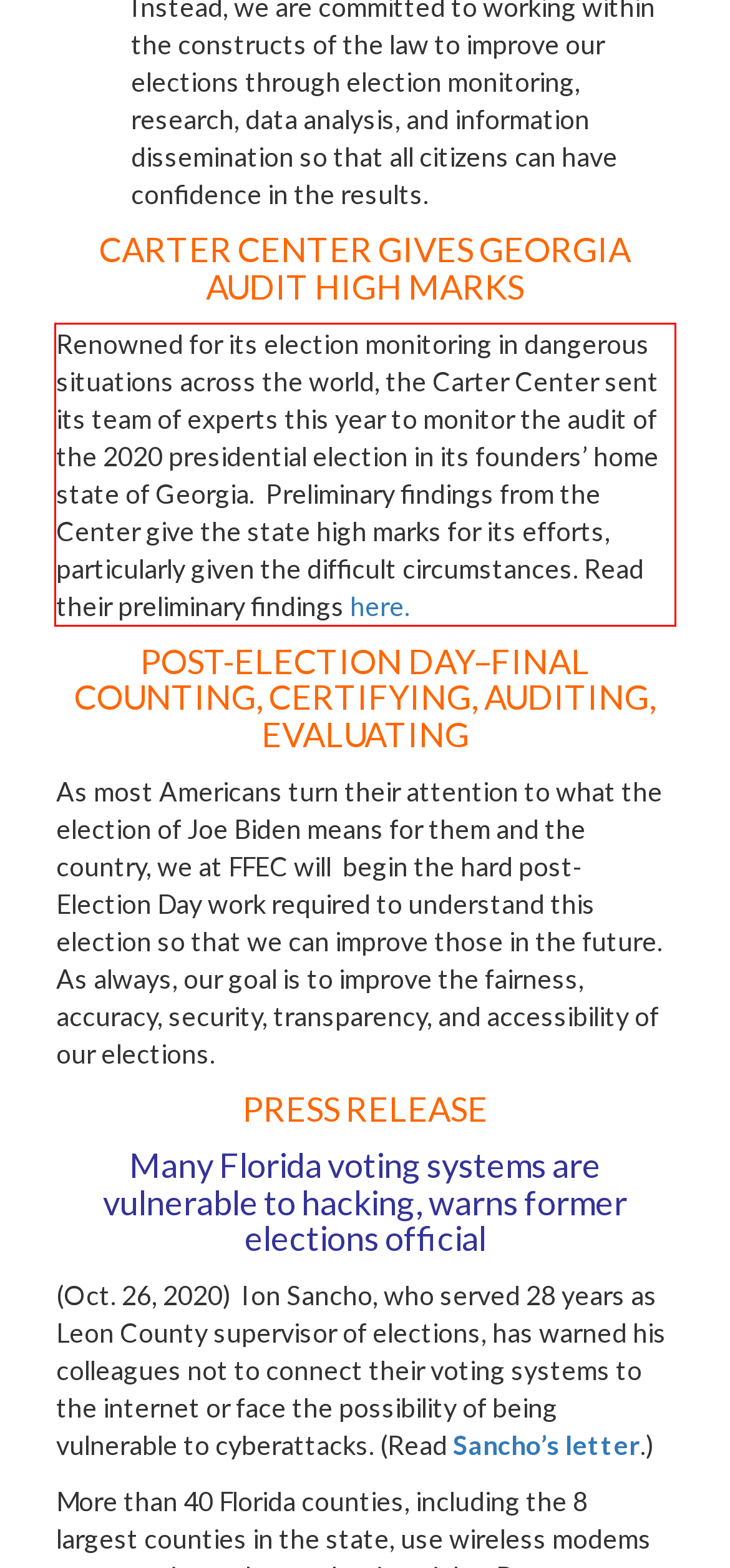Given a screenshot of a webpage, locate the red bounding box and extract the text it encloses.

Renowned for its election monitoring in dangerous situations across the world, the Carter Center sent its team of experts this year to monitor the audit of the 2020 presidential election in its founders’ home state of Georgia. Preliminary findings from the Center give the state high marks for its efforts, particularly given the difficult circumstances. Read their preliminary findings here.